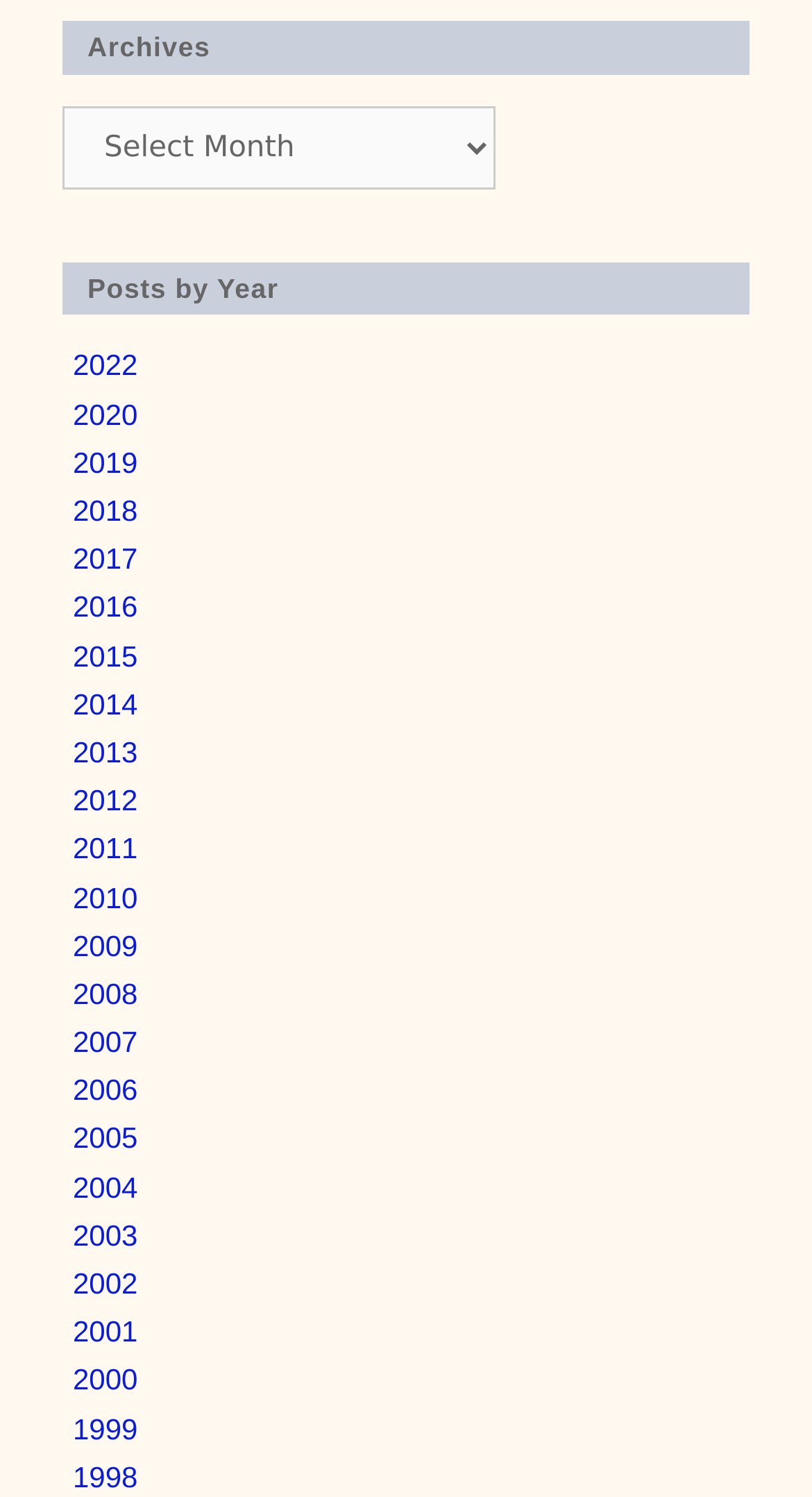Please identify the bounding box coordinates of the element on the webpage that should be clicked to follow this instruction: "Contact Us". The bounding box coordinates should be given as four float numbers between 0 and 1, formatted as [left, top, right, bottom].

None